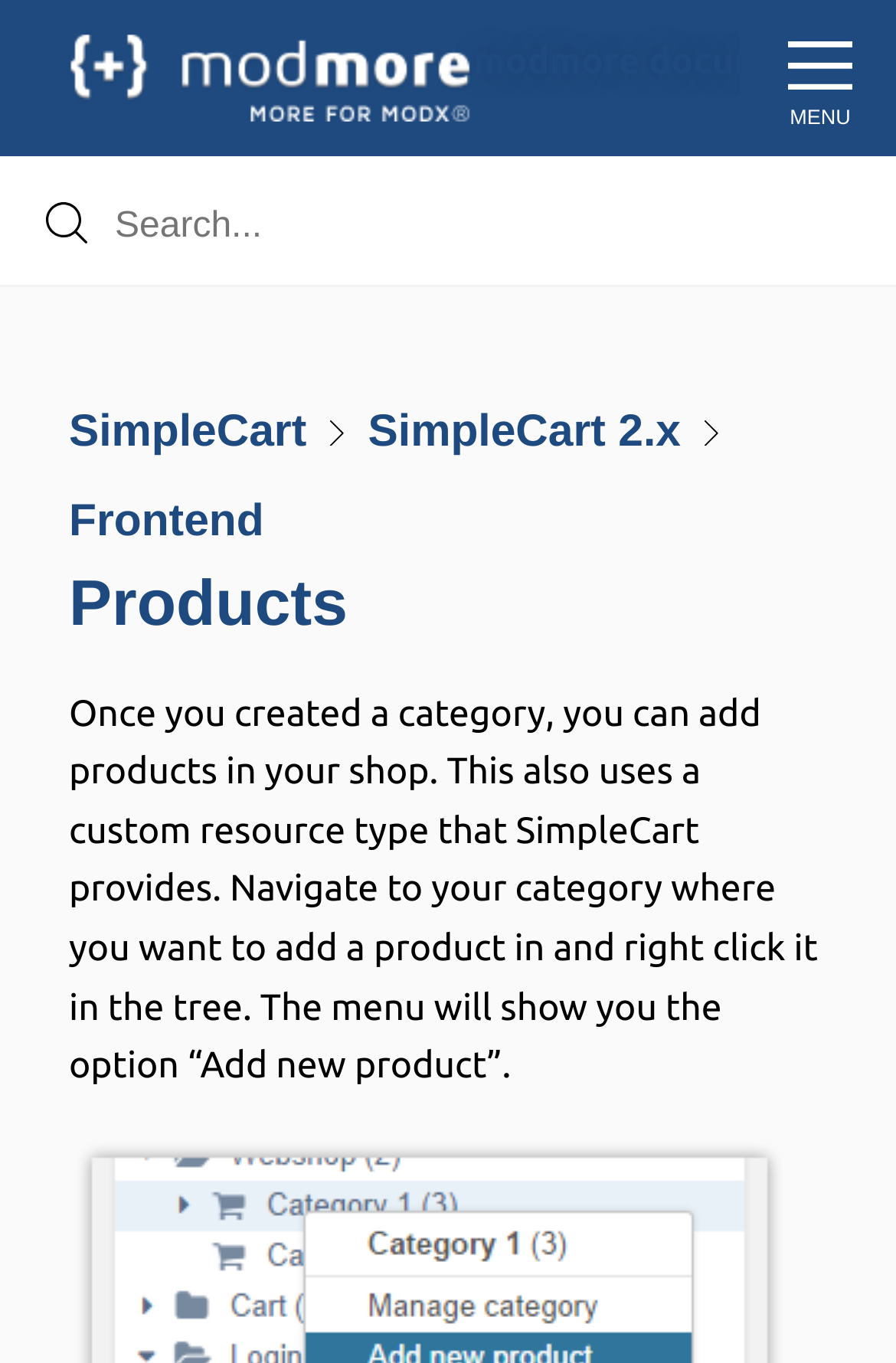Bounding box coordinates are specified in the format (top-left x, top-left y, bottom-right x, bottom-right y). All values are floating point numbers bounded between 0 and 1. Please provide the bounding box coordinate of the region this sentence describes: Wellbeing

None